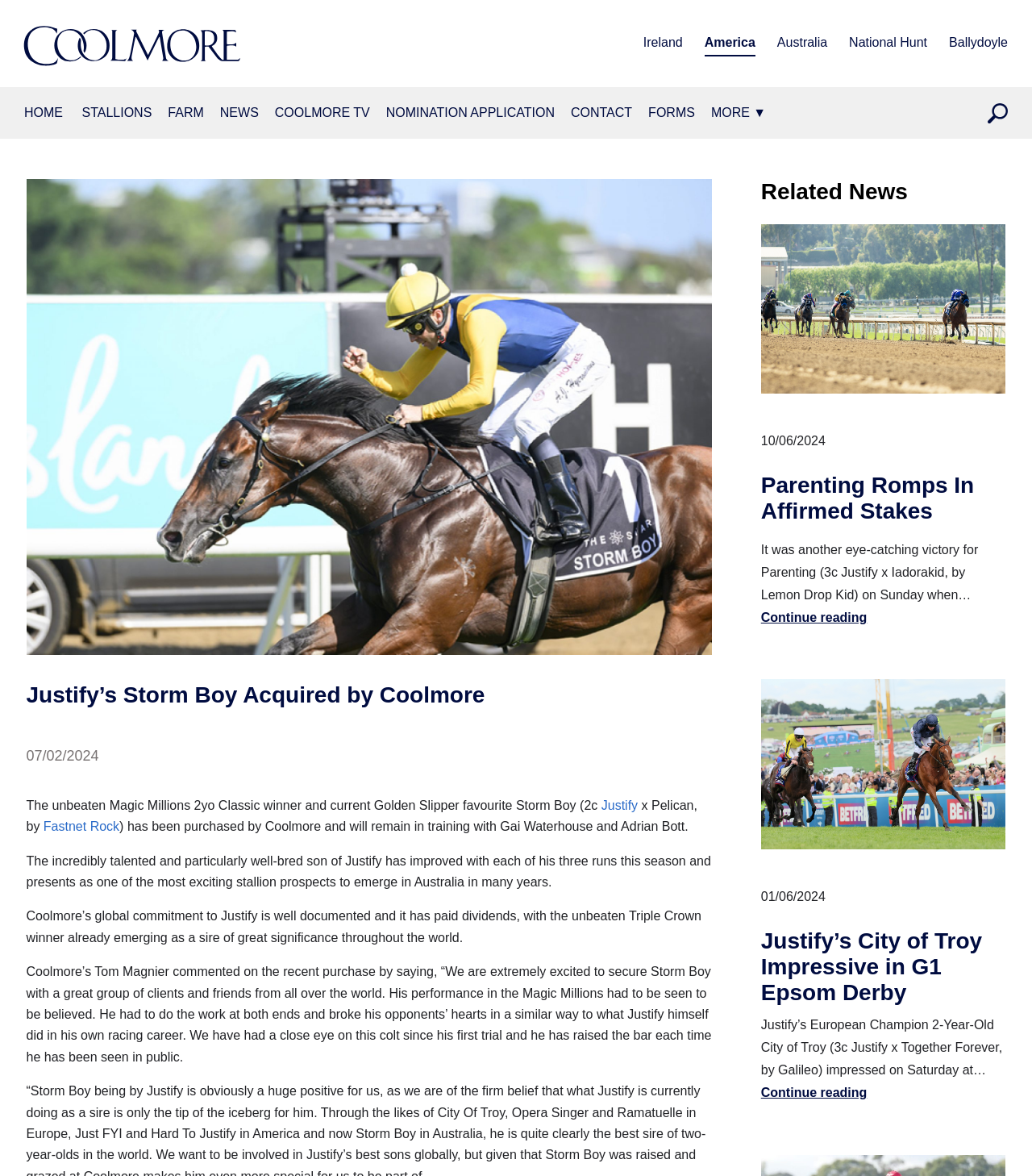Determine the bounding box for the described HTML element: "Justify". Ensure the coordinates are four float numbers between 0 and 1 in the format [left, top, right, bottom].

[0.652, 0.168, 0.692, 0.181]